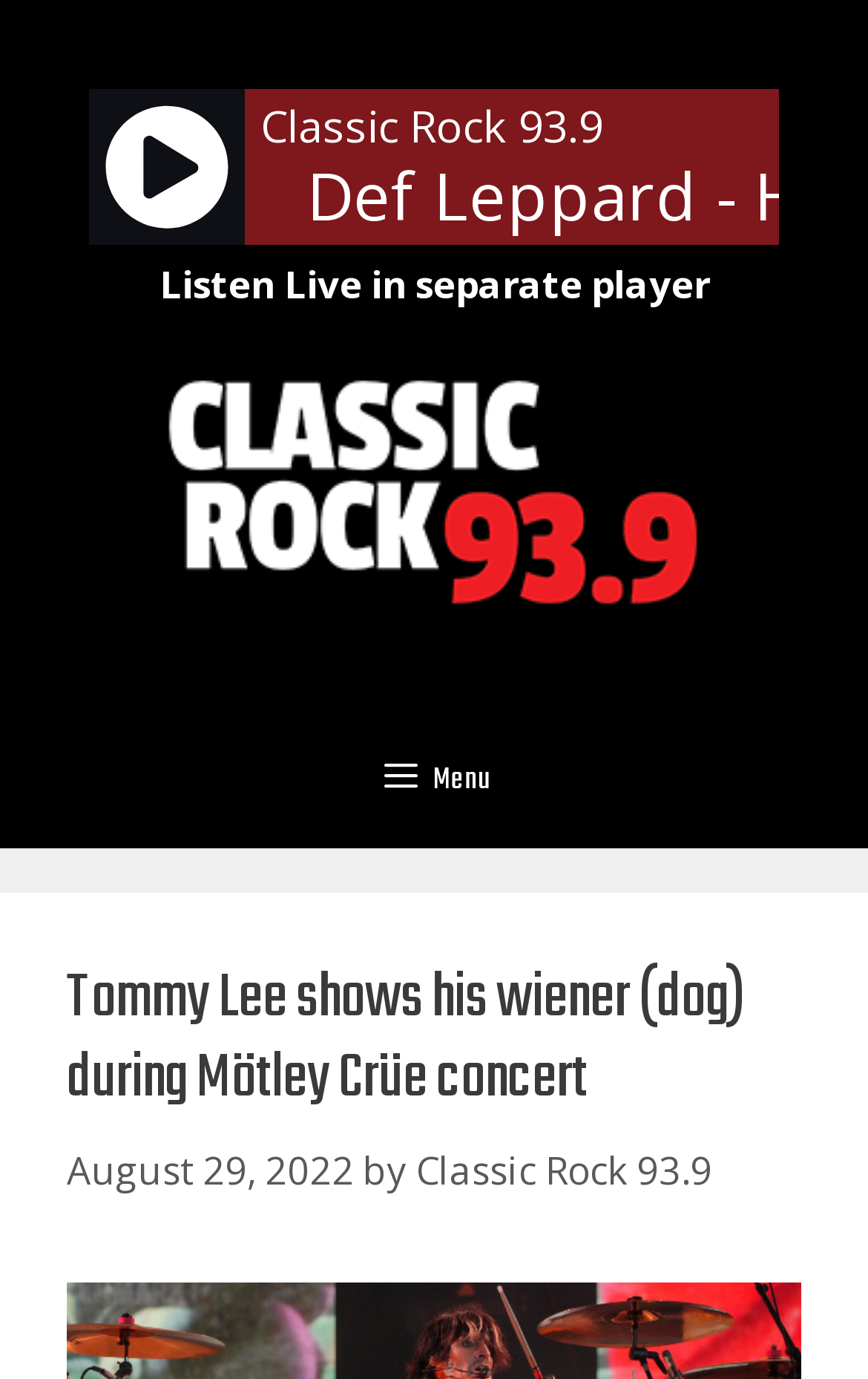Please provide the main heading of the webpage content.

Tommy Lee shows his wiener (dog) during Mötley Crüe concert